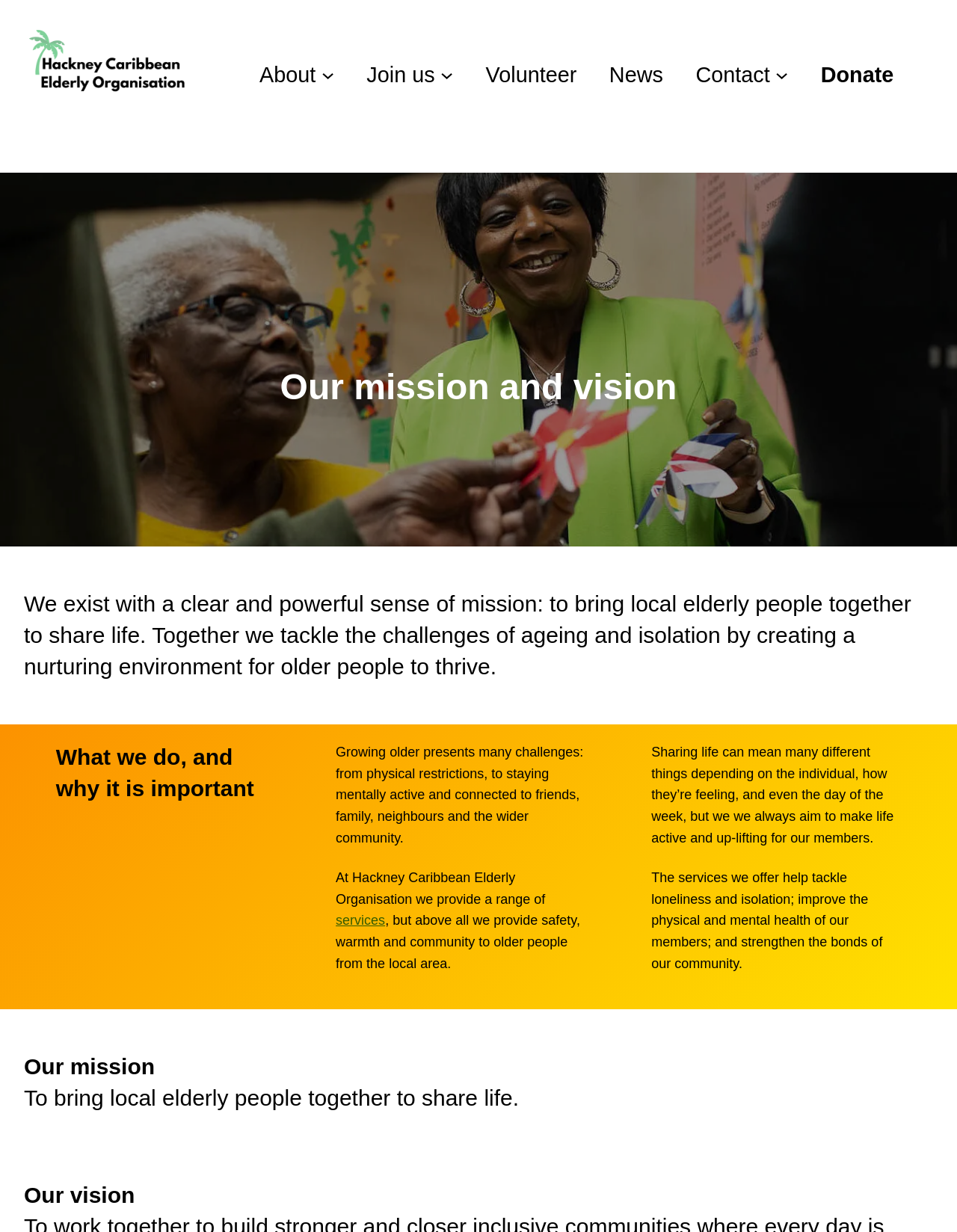What does the organization provide to older people?
Look at the image and respond with a one-word or short-phrase answer.

Safety, warmth, community